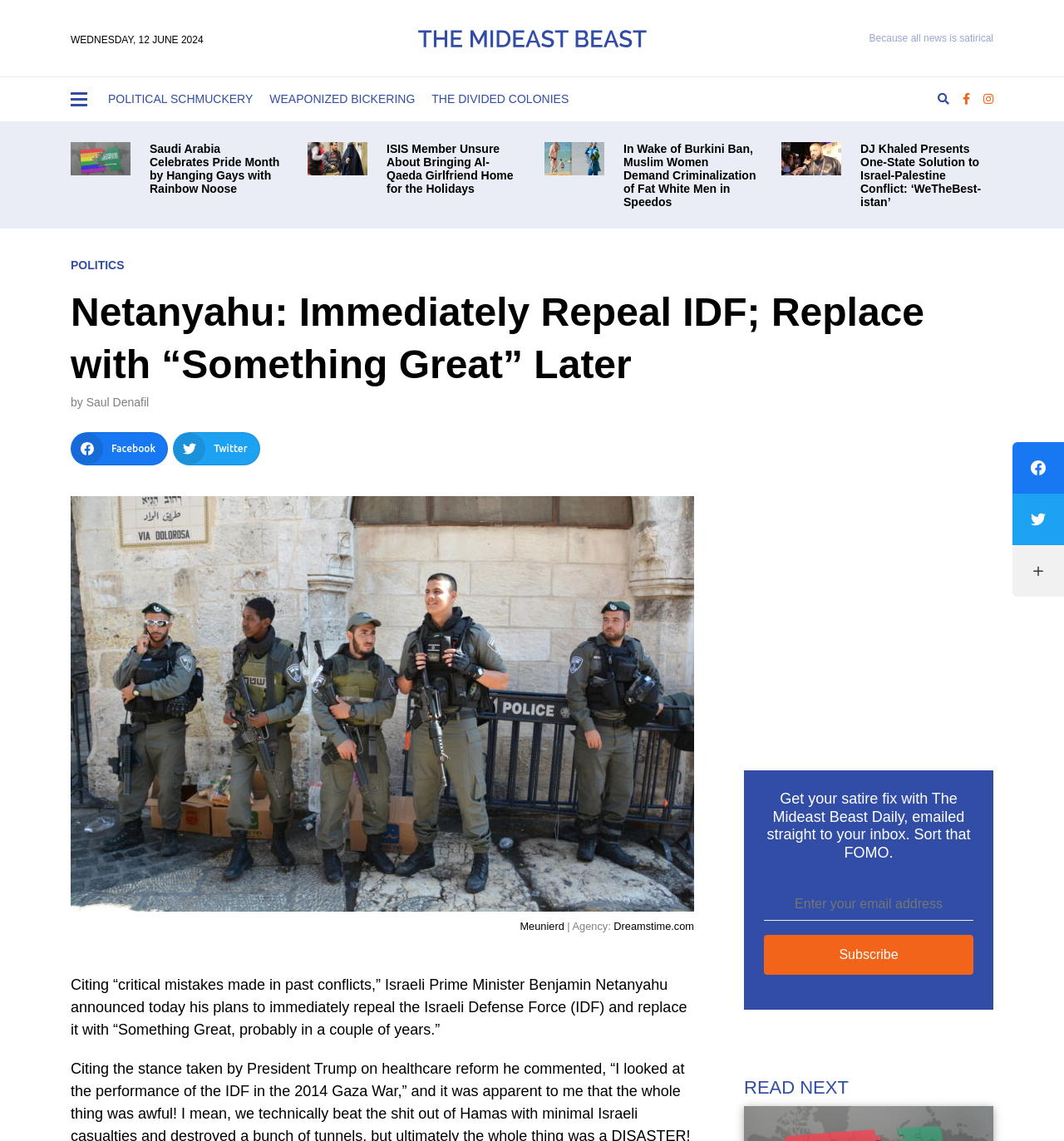Find the bounding box coordinates for the HTML element specified by: "parent_node: More Networks".

[0.952, 0.478, 1.0, 0.523]